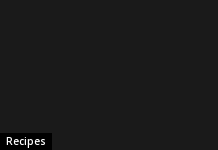Generate a detailed caption that encompasses all aspects of the image.

The image features a section of a webpage dedicated to "Recipes," prominently displayed at the bottom left. Set against a dark background, the text "Recipes" is presented in a clear, legible font, inviting visitors to explore culinary content. This area is likely part of a footer or menu, designed to enhance user navigation toward cooking-related articles or resources, contributing to an engaging online experience for food enthusiasts.